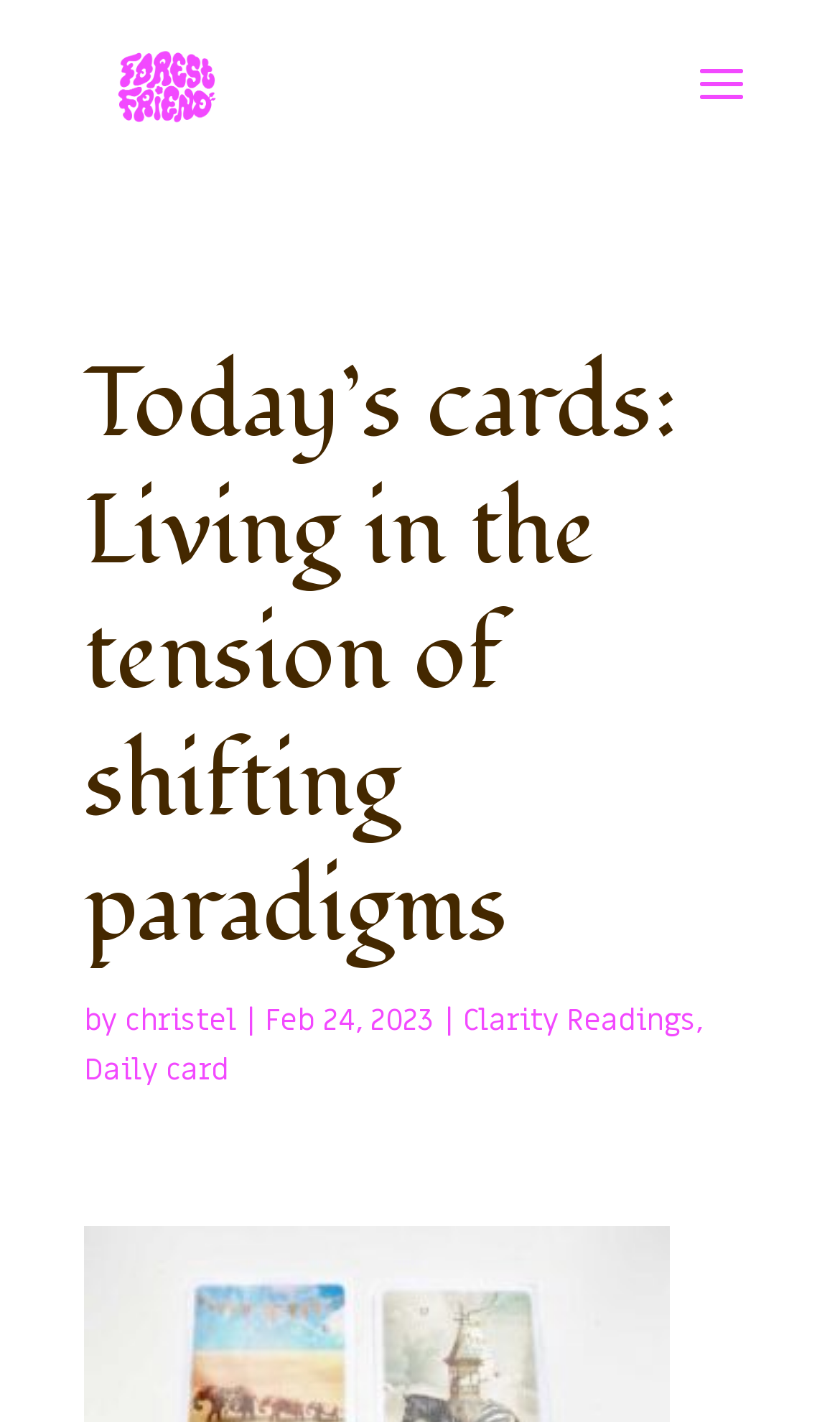Determine the bounding box coordinates of the UI element described below. Use the format (top-left x, top-left y, bottom-right x, bottom-right y) with floating point numbers between 0 and 1: alt="Forest Friend Creative Projects"

[0.121, 0.045, 0.276, 0.072]